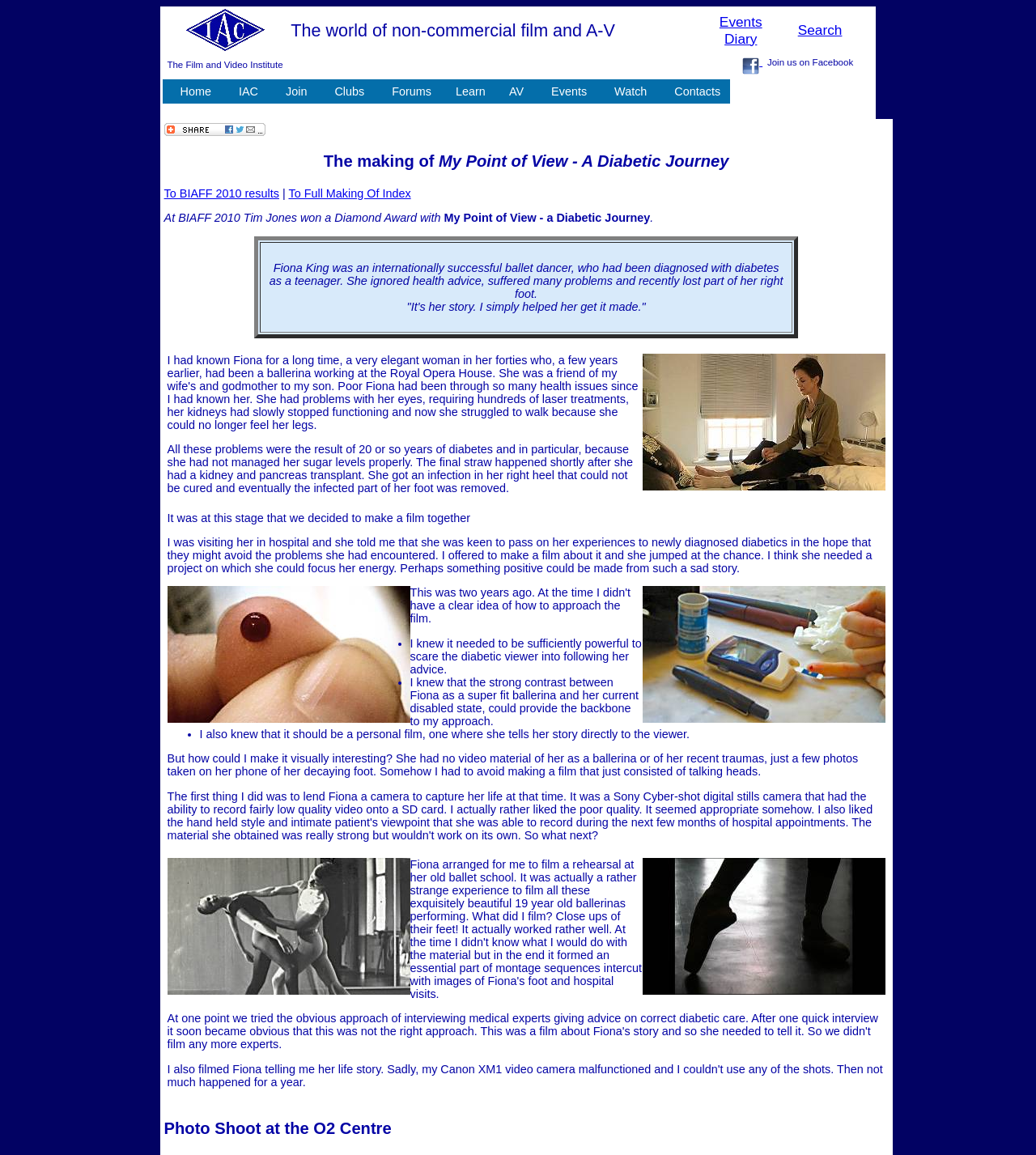Specify the bounding box coordinates of the area that needs to be clicked to achieve the following instruction: "Click on 'To BIAFF 2010 results'".

[0.158, 0.162, 0.27, 0.173]